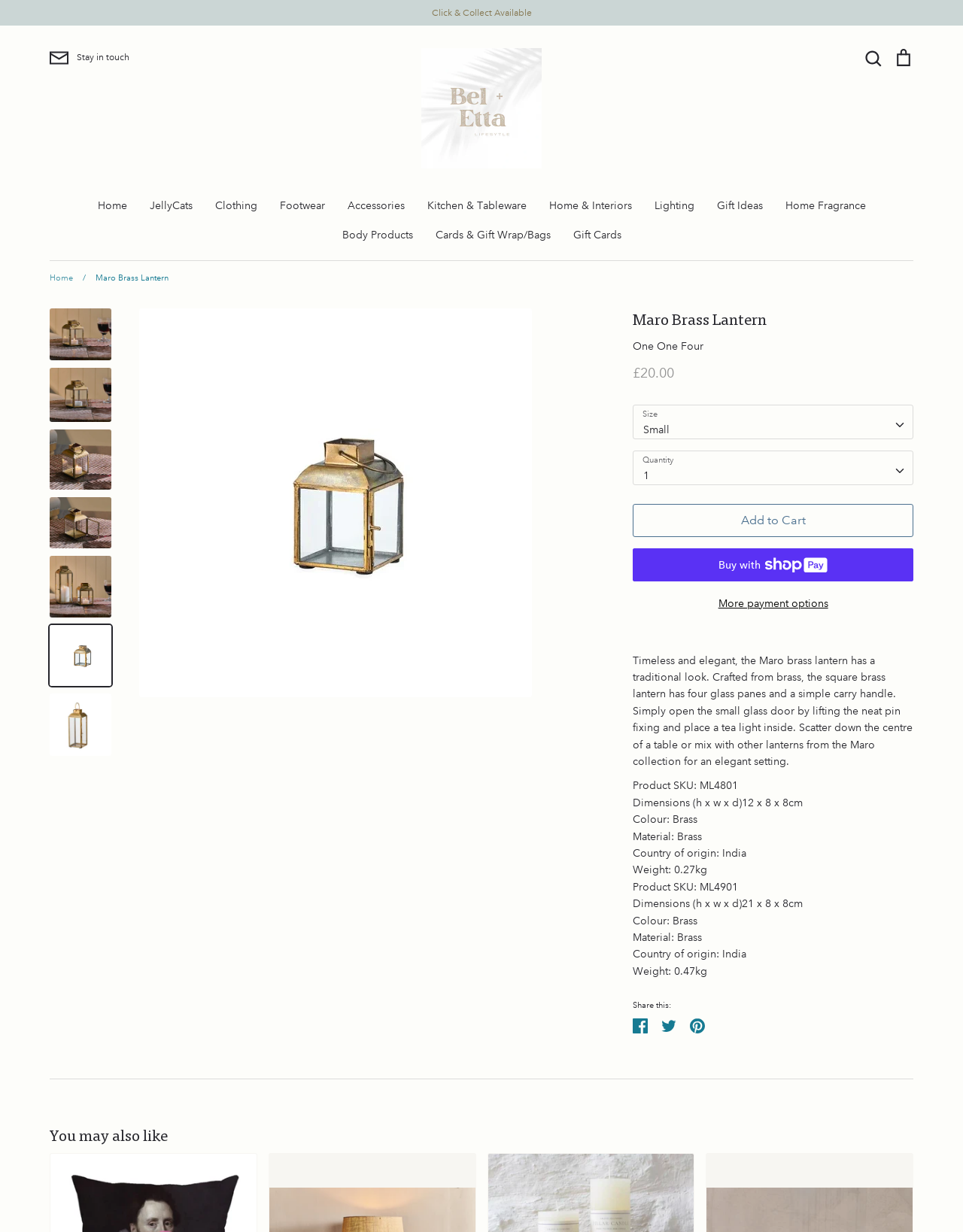Articulate a complete and detailed caption of the webpage elements.

This webpage is about a product called Maro Brass Lantern, which is a traditional-looking lantern made of brass with four glass panes and a simple carry handle. The lantern has a small glass door that can be opened by lifting a pin fixing, allowing a tea light to be placed inside.

At the top of the page, there is a navigation menu with links to various categories such as Home, JellyCats, Clothing, and more. Below the navigation menu, there is a search bar and a button to close the search bar. On the top right corner, there are links to Cart and Bel & Etta, with an image of a cart and the Bel & Etta logo, respectively.

The main content of the page is divided into two sections. The left section has a heading "Maro Brass Lantern" and a price of £20.00. Below the price, there are options to select the size and quantity of the lantern. There are also buttons to add the lantern to the cart or to buy it now using ShopPay.

The right section has a detailed description of the lantern, including its dimensions, color, material, country of origin, and weight. There are also two sets of product specifications, one for a smaller lantern (12 x 8 x 8cm) and one for a larger lantern (21 x 8 x 8cm).

At the bottom of the page, there is a section that says "Share this:" with a link to share the product.